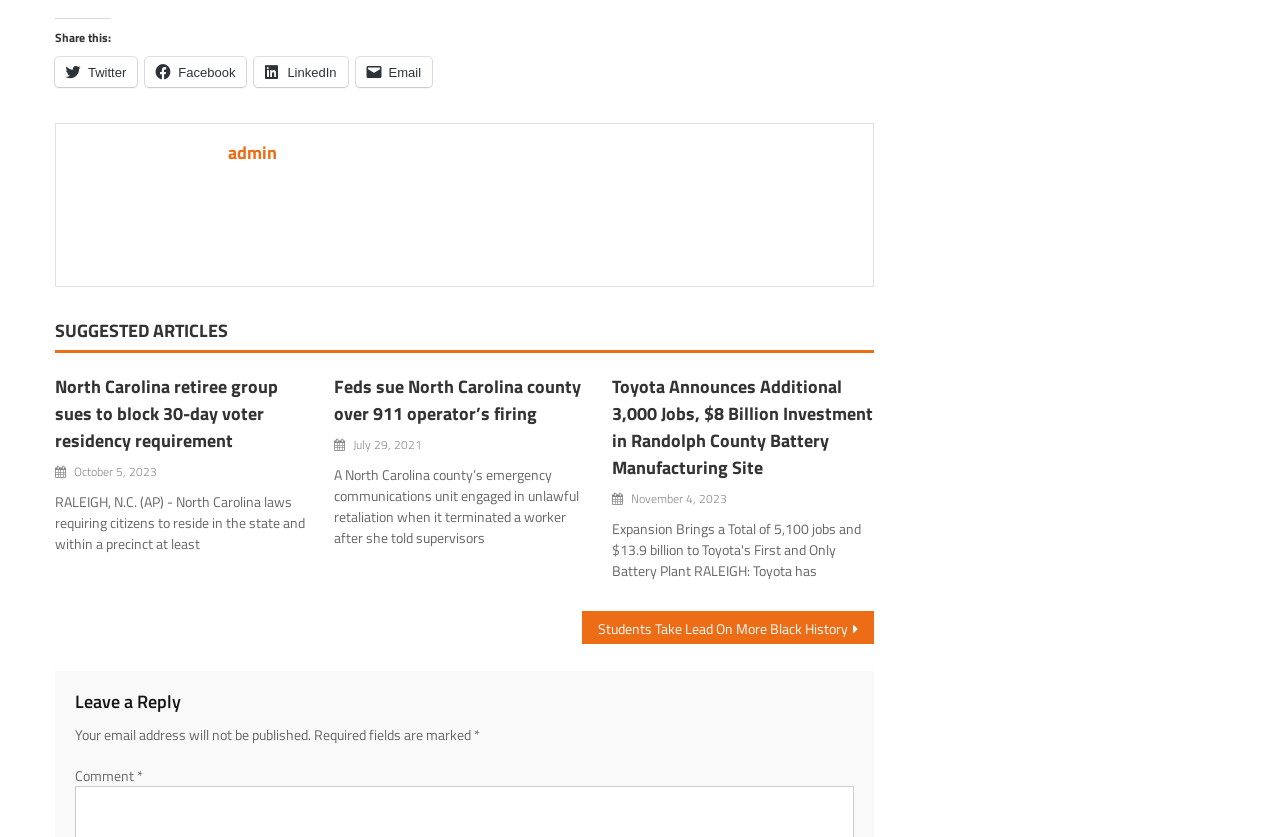Show the bounding box coordinates for the element that needs to be clicked to execute the following instruction: "Read article about North Carolina retiree group". Provide the coordinates in the form of four float numbers between 0 and 1, i.e., [left, top, right, bottom].

[0.043, 0.446, 0.248, 0.543]